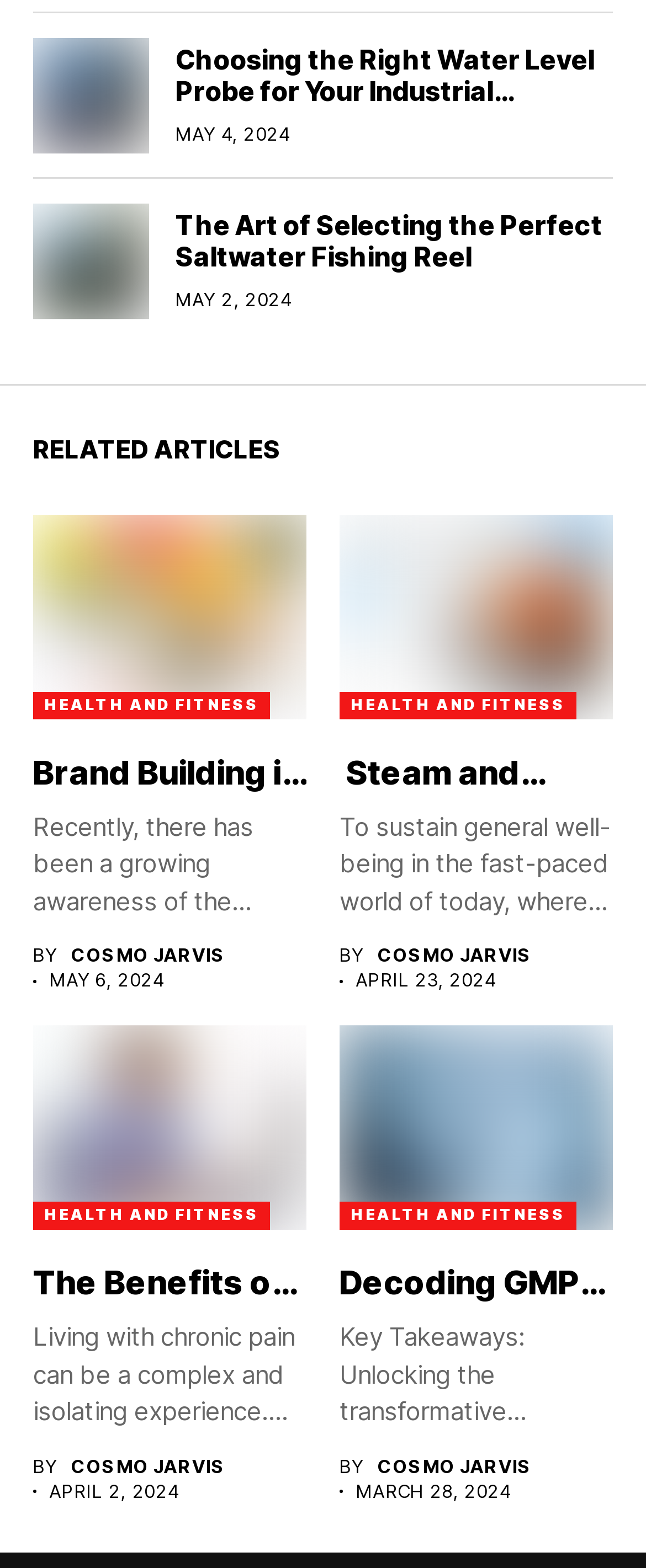From the webpage screenshot, predict the bounding box of the UI element that matches this description: "parent_node: HEALTH AND FITNESS".

[0.526, 0.328, 0.949, 0.459]